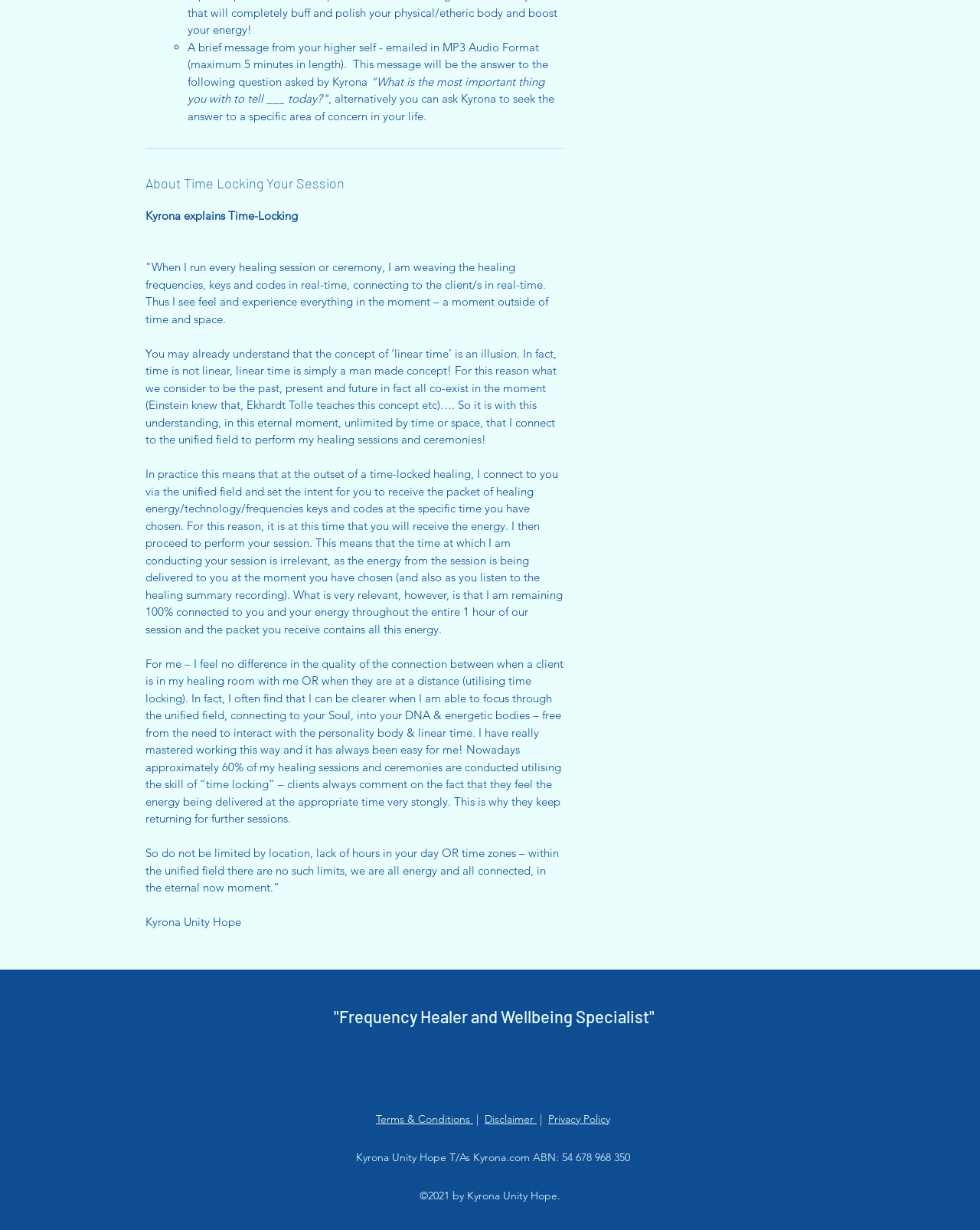Based on the element description: "54 678 968 350", identify the bounding box coordinates for this UI element. The coordinates must be four float numbers between 0 and 1, listed as [left, top, right, bottom].

[0.573, 0.935, 0.643, 0.946]